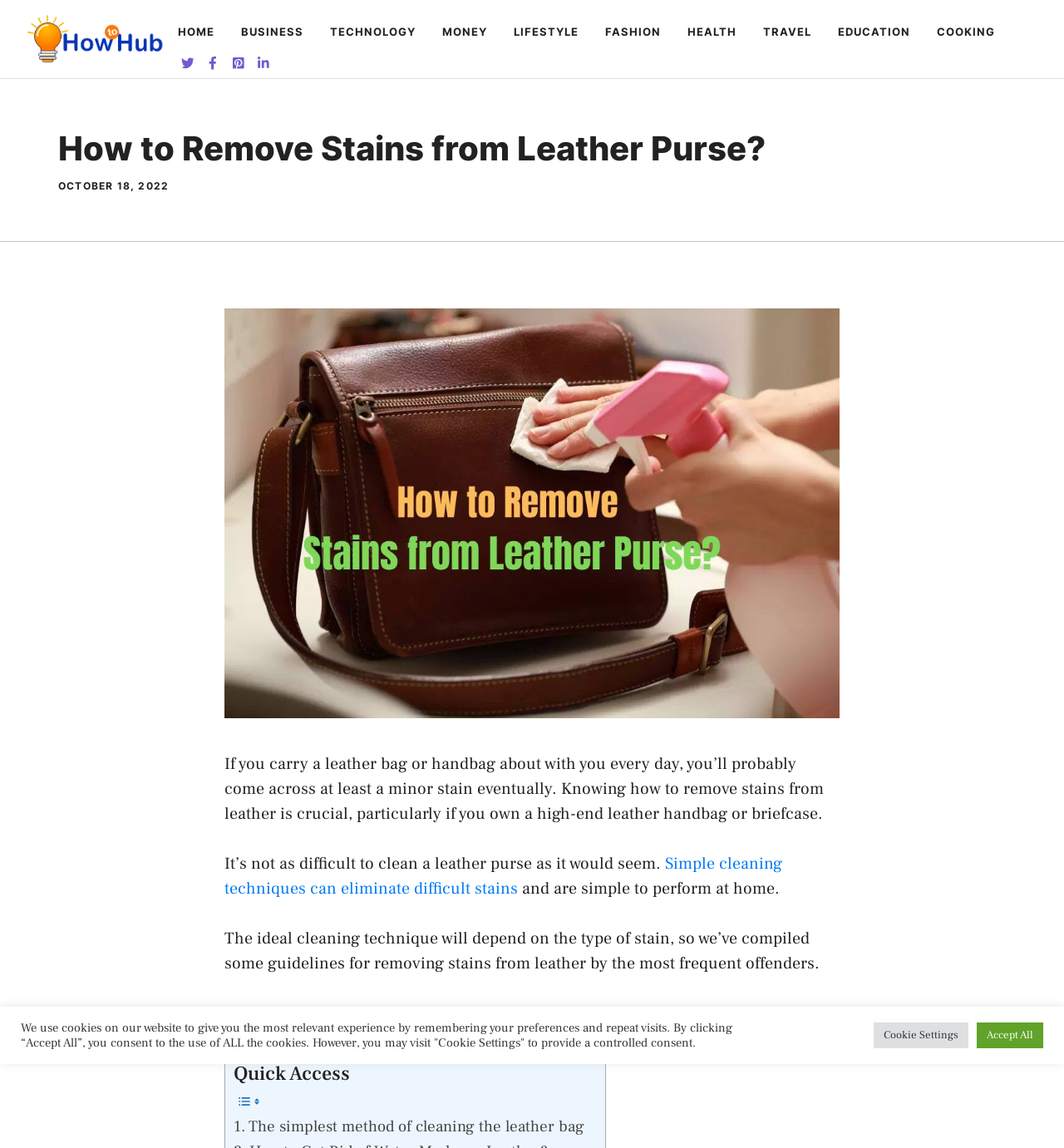Please answer the following question using a single word or phrase: 
What is the purpose of the article?

To provide guidelines for removing stains from leather